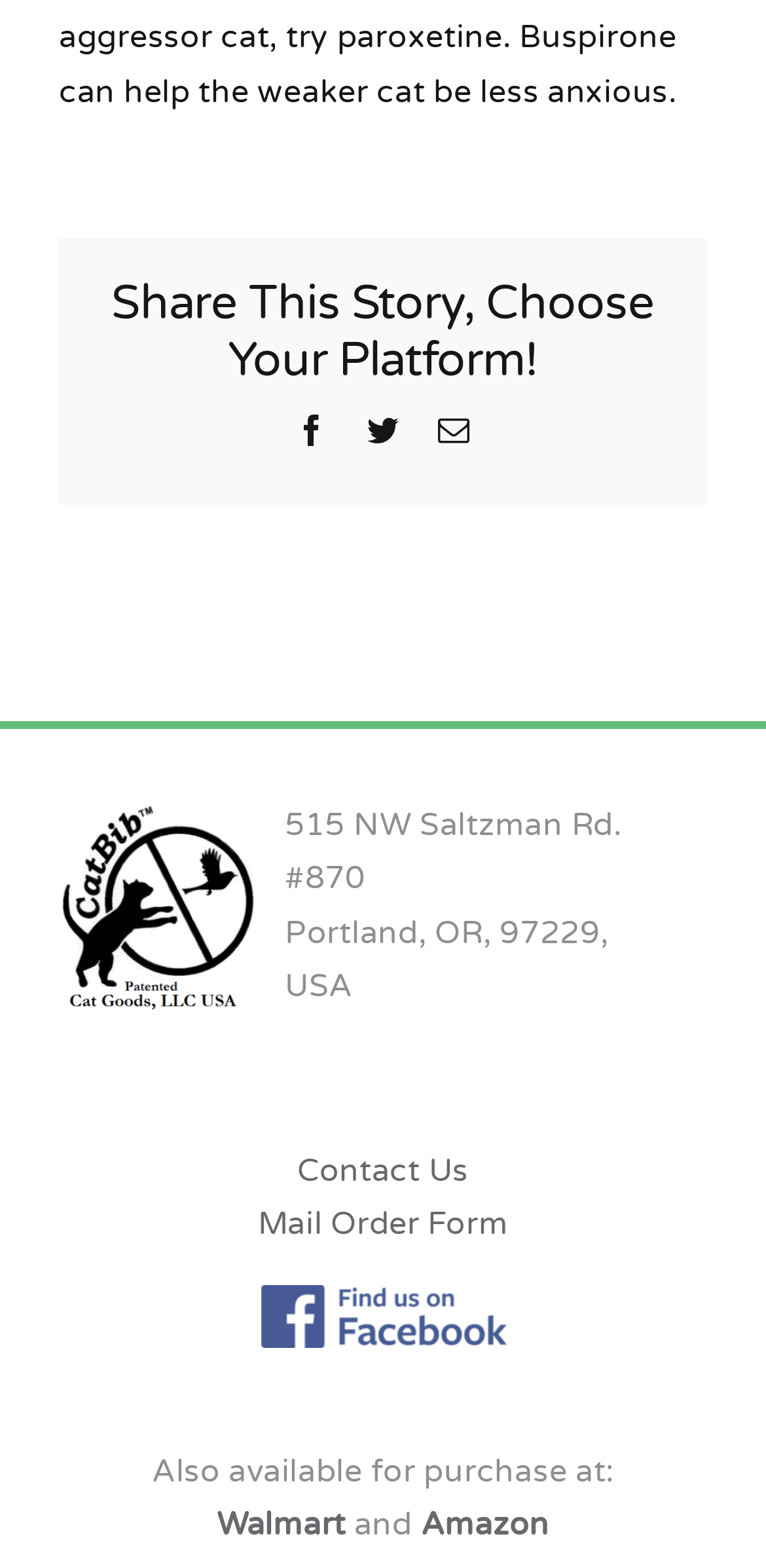Provide the bounding box coordinates of the HTML element this sentence describes: "Contact Us". The bounding box coordinates consist of four float numbers between 0 and 1, i.e., [left, top, right, bottom].

[0.388, 0.734, 0.612, 0.759]